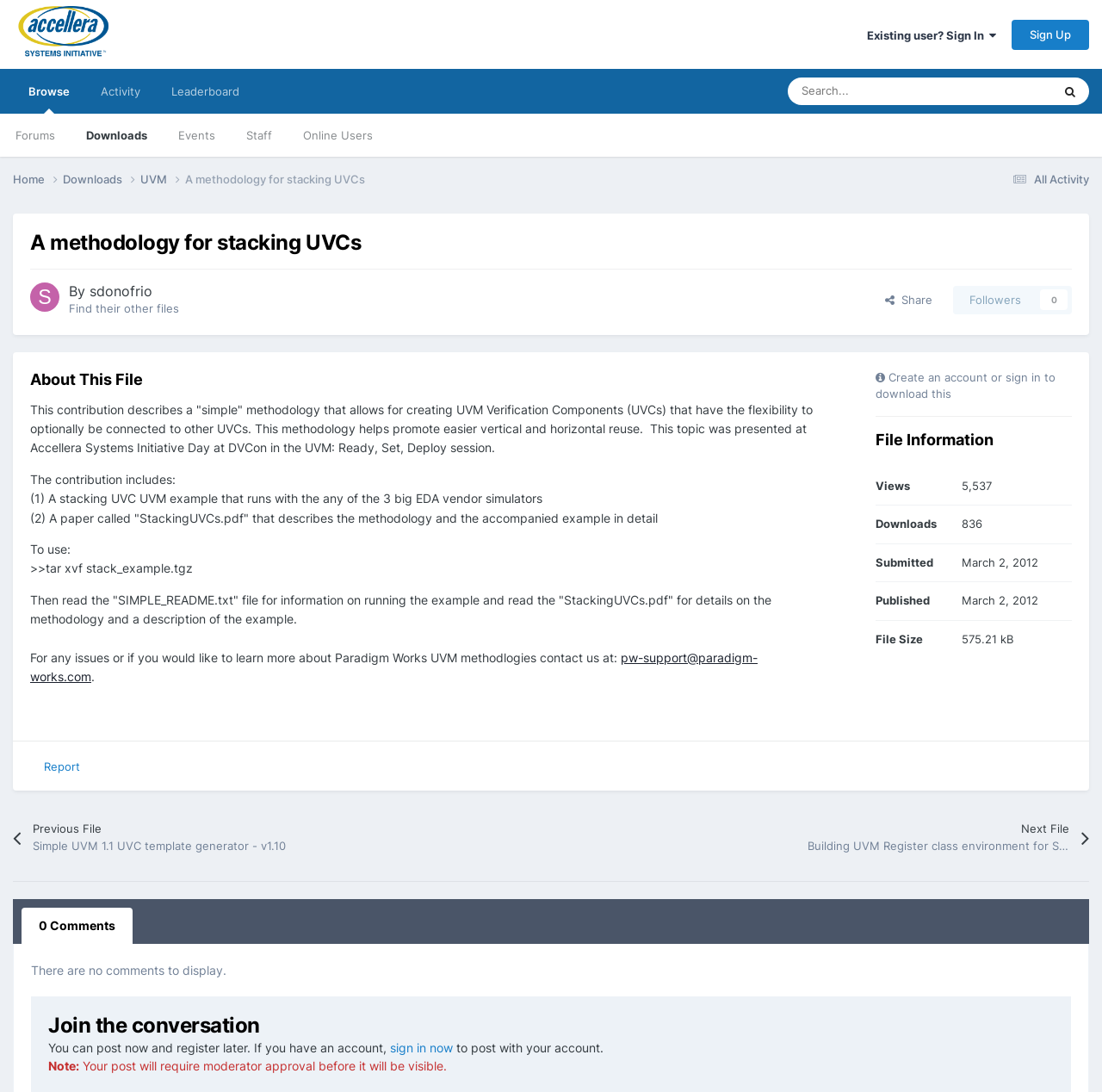Identify the bounding box coordinates of the specific part of the webpage to click to complete this instruction: "Go to Home".

None